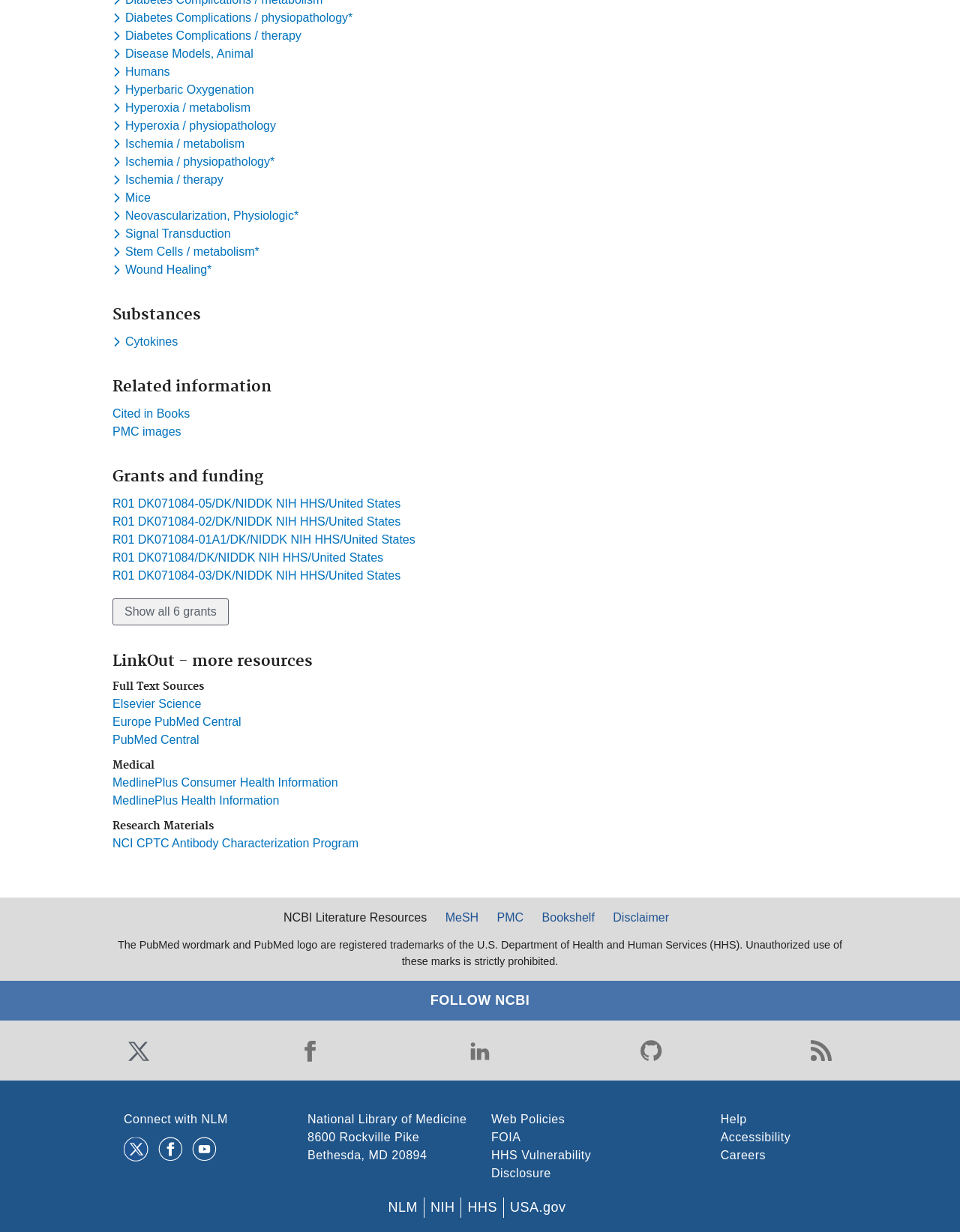Based on the provided description, "Twitter", find the bounding box of the corresponding UI element in the screenshot.

[0.129, 0.841, 0.16, 0.865]